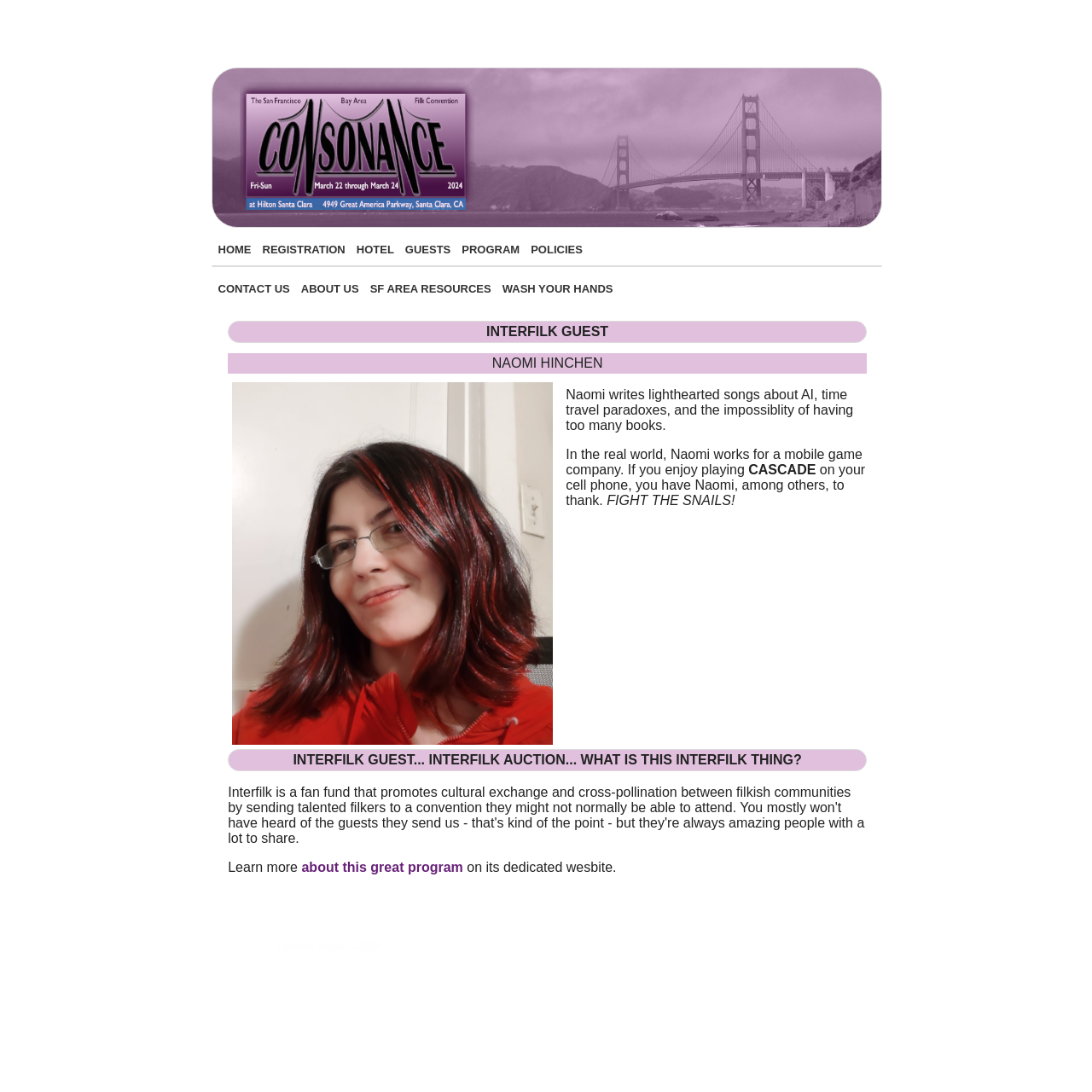Highlight the bounding box coordinates of the element that should be clicked to carry out the following instruction: "Learn more about the INTERFILK program". The coordinates must be given as four float numbers ranging from 0 to 1, i.e., [left, top, right, bottom].

[0.276, 0.787, 0.424, 0.8]